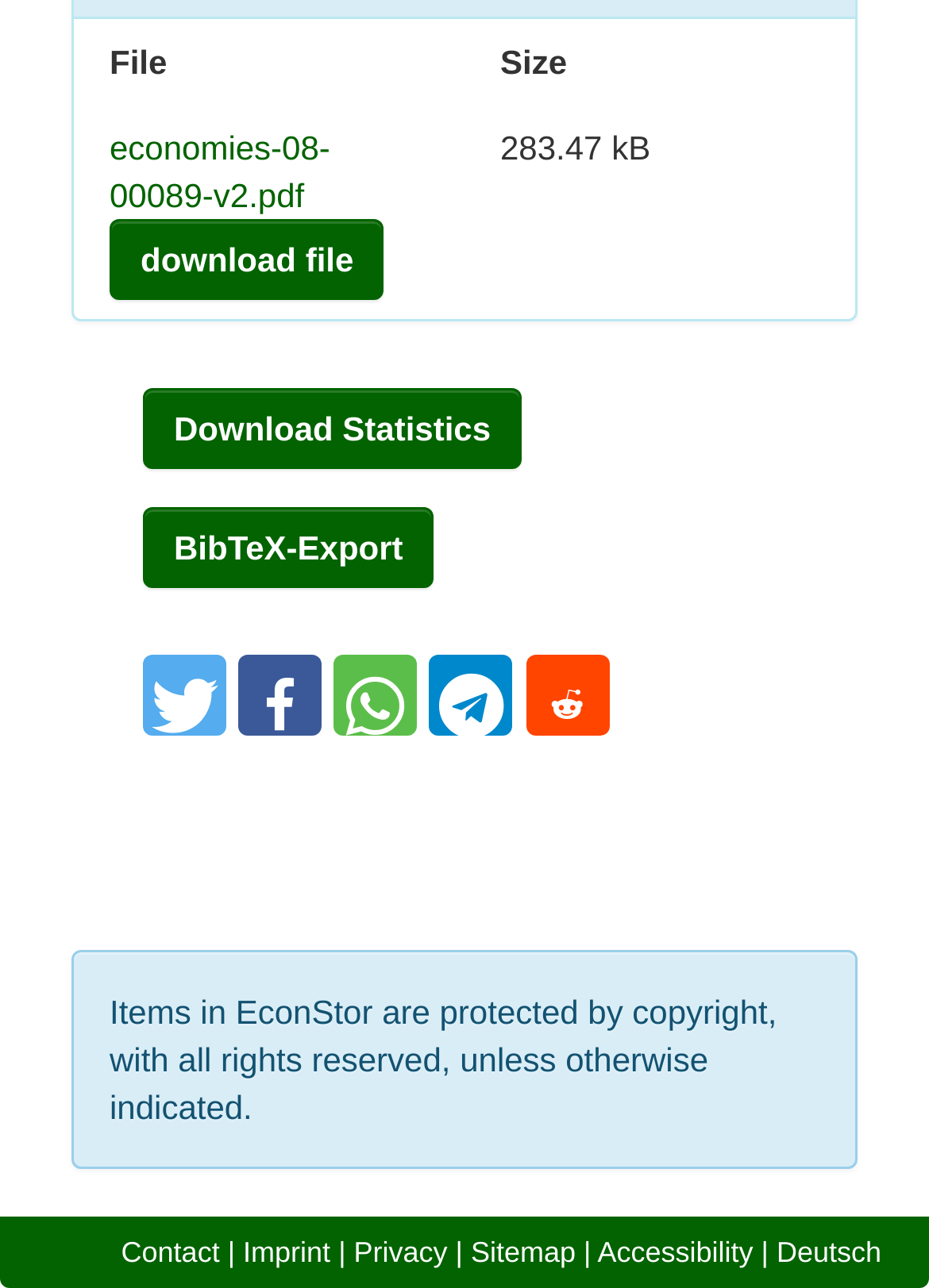How many social media platforms can you share this page on?
Using the image as a reference, give a one-word or short phrase answer.

5